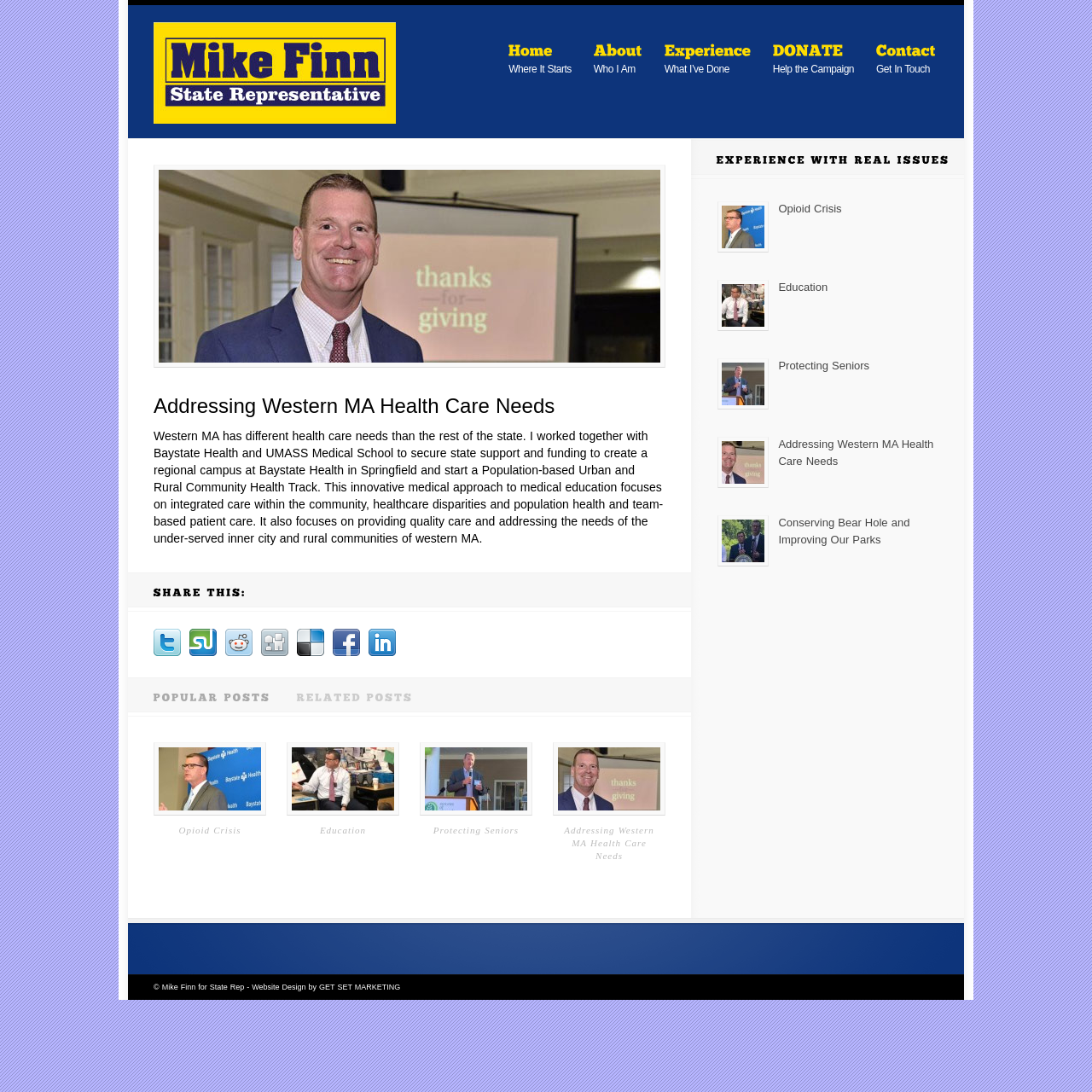Given the element description AboutWho I Am, identify the bounding box coordinates for the UI element on the webpage screenshot. The format should be (top-left x, top-left y, bottom-right x, bottom-right y), with values between 0 and 1.

[0.54, 0.036, 0.592, 0.073]